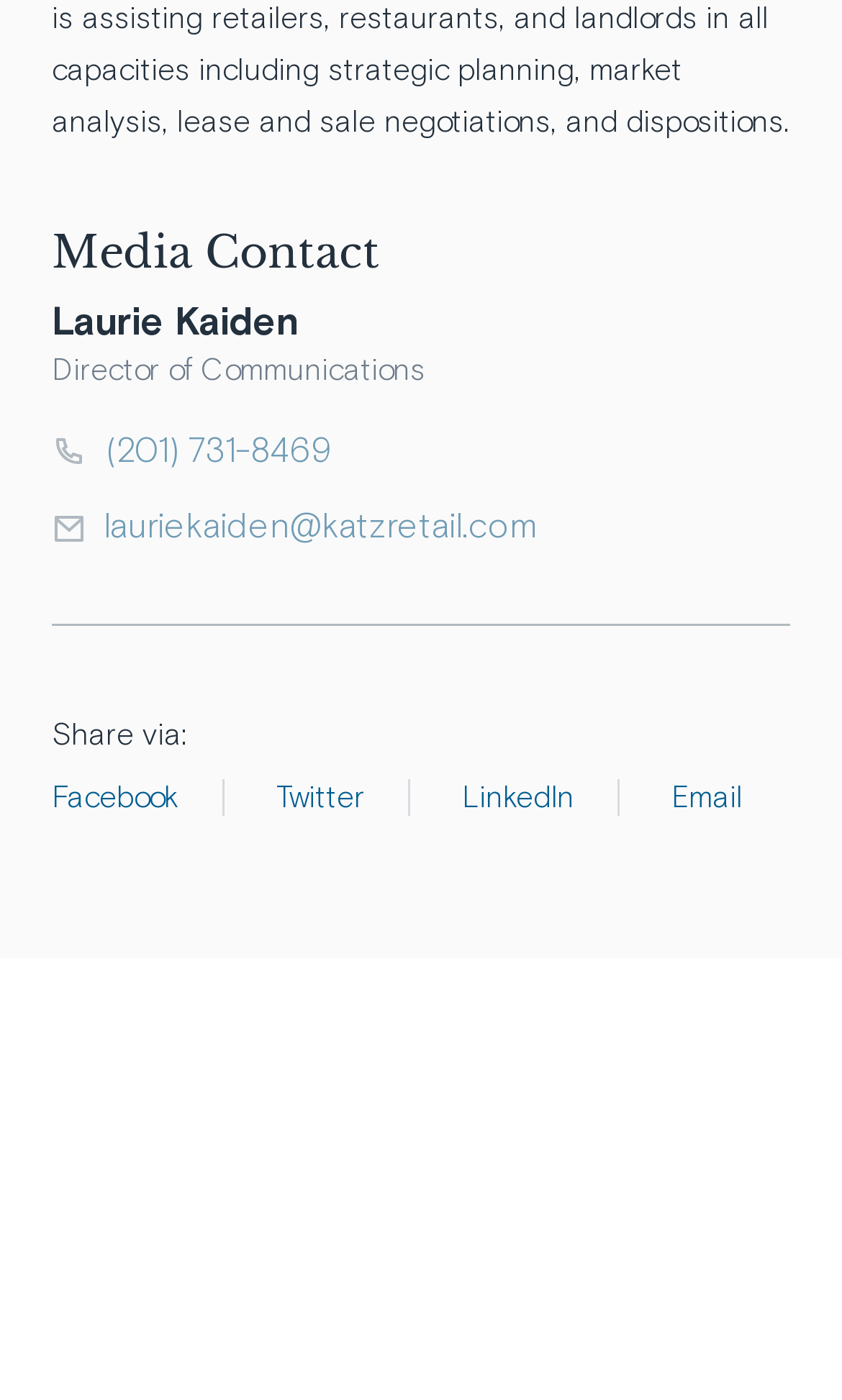Give a one-word or short phrase answer to this question: 
Who is the Director of Communications?

Laurie Kaiden